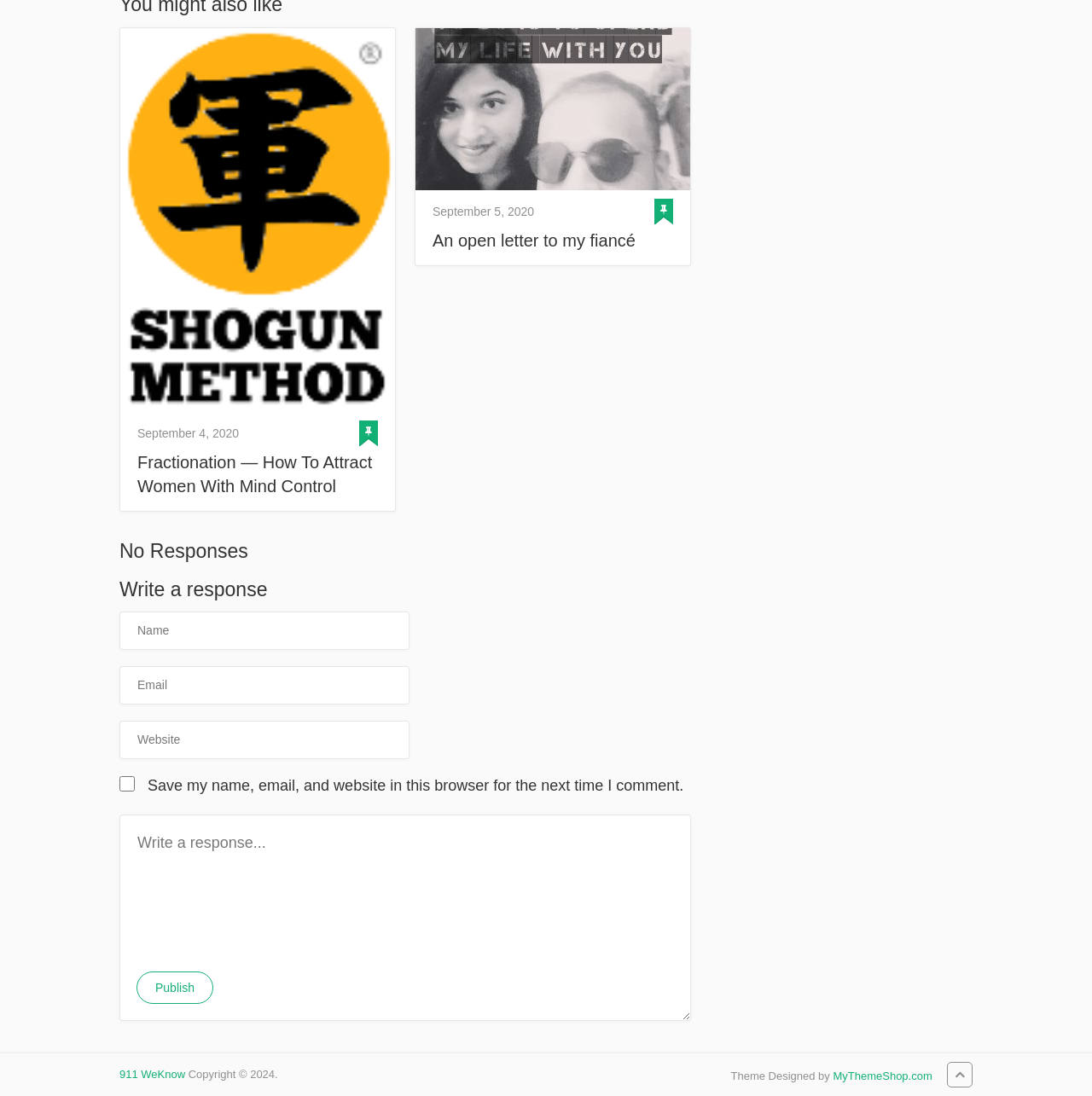What is the purpose of the checkbox?
Answer the question with detailed information derived from the image.

I found the purpose of the checkbox by reading the text associated with the checkbox element, which says 'Save my name, email, and website in this browser for the next time I comment.' This indicates that the checkbox is used to save the user's information for future comments.